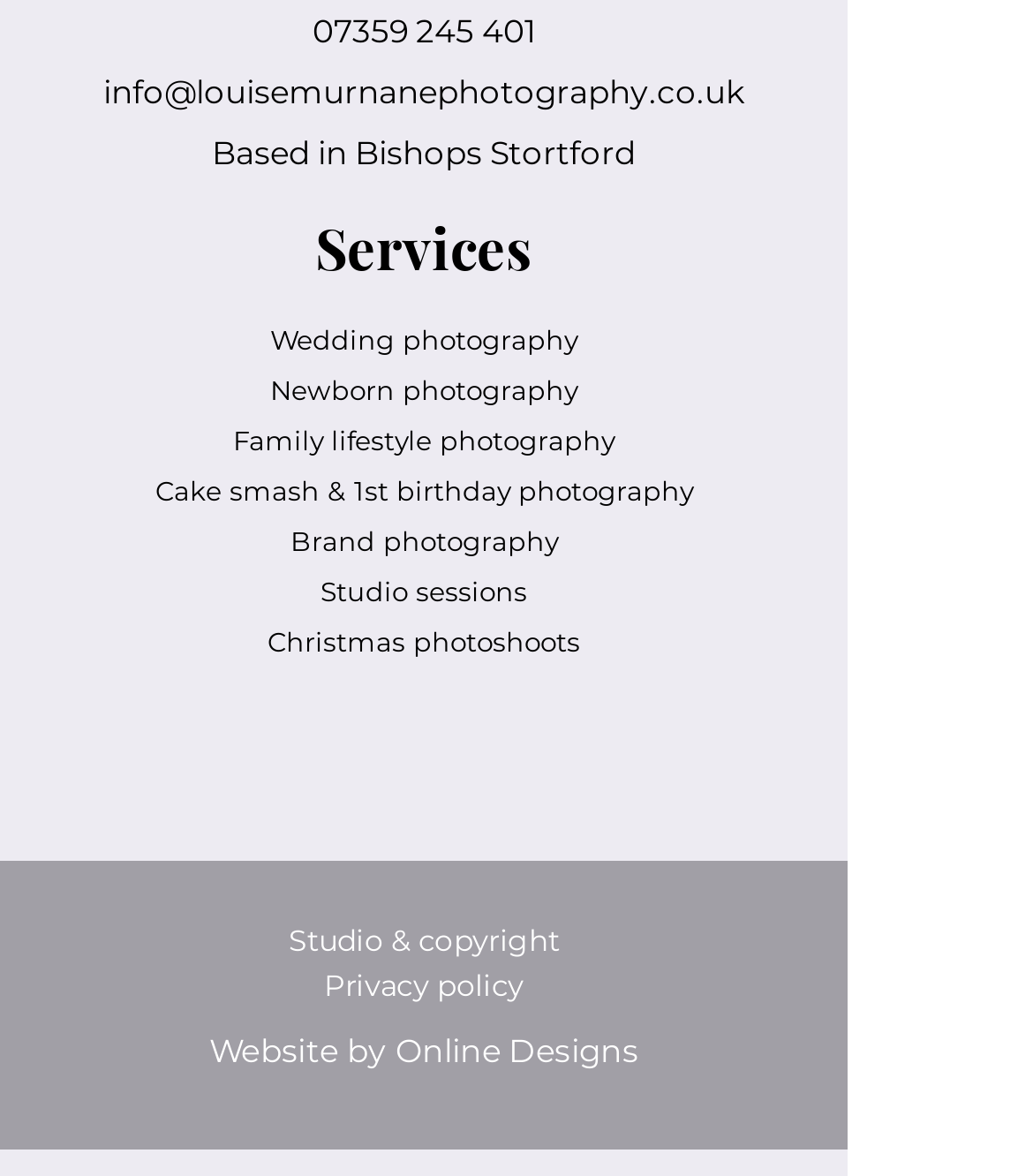Find the bounding box coordinates for the element that must be clicked to complete the instruction: "Learn about Studio & copyright". The coordinates should be four float numbers between 0 and 1, indicated as [left, top, right, bottom].

[0.279, 0.783, 0.541, 0.815]